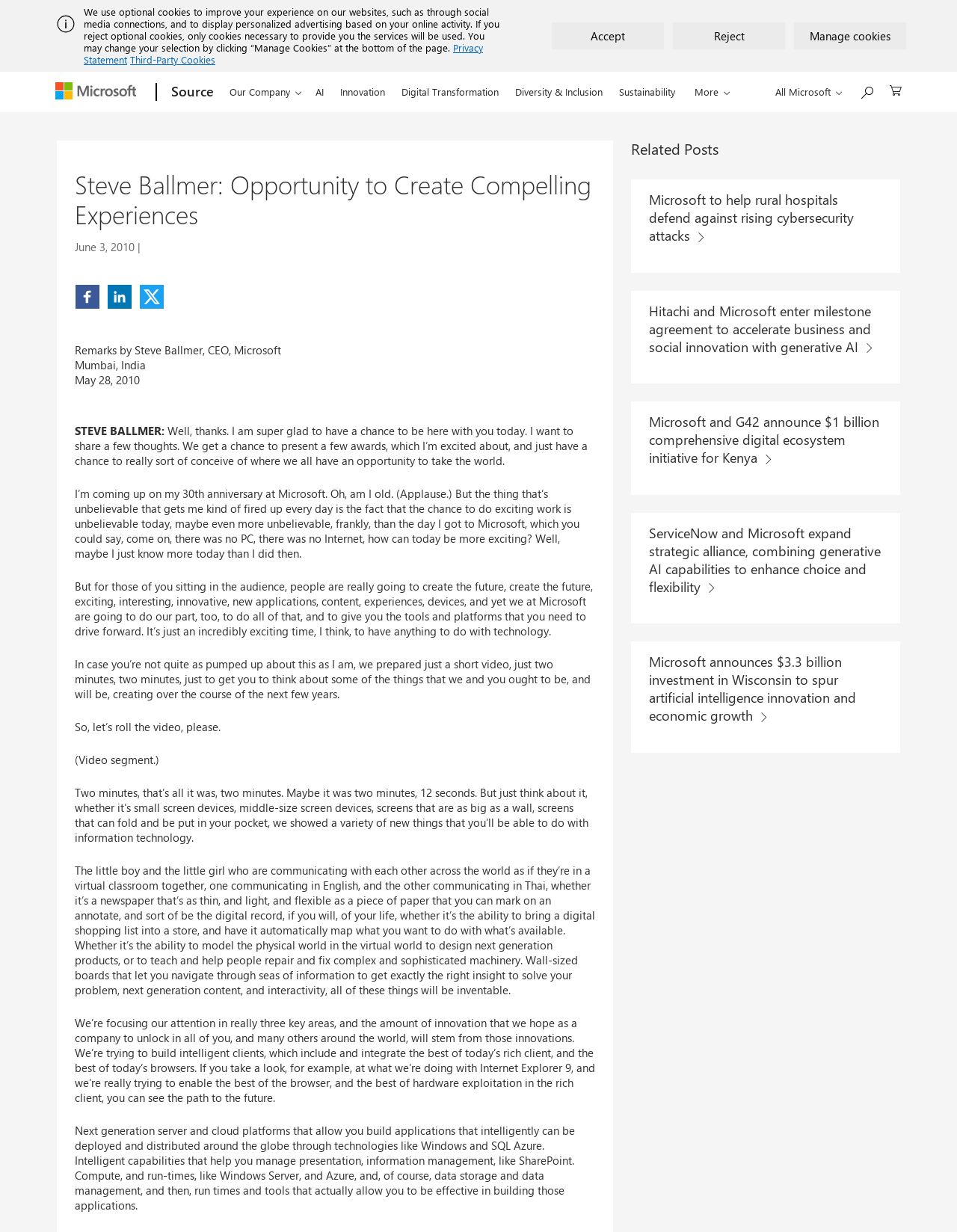Examine the screenshot and answer the question in as much detail as possible: What is the purpose of the video segment?

The purpose of the video segment is to get people to think about the things that they and Microsoft will be creating over the course of the next few years, as mentioned in the text 'just to get you to think about some of the things that we and you ought to be, and will be, creating over the course of the next few years'.